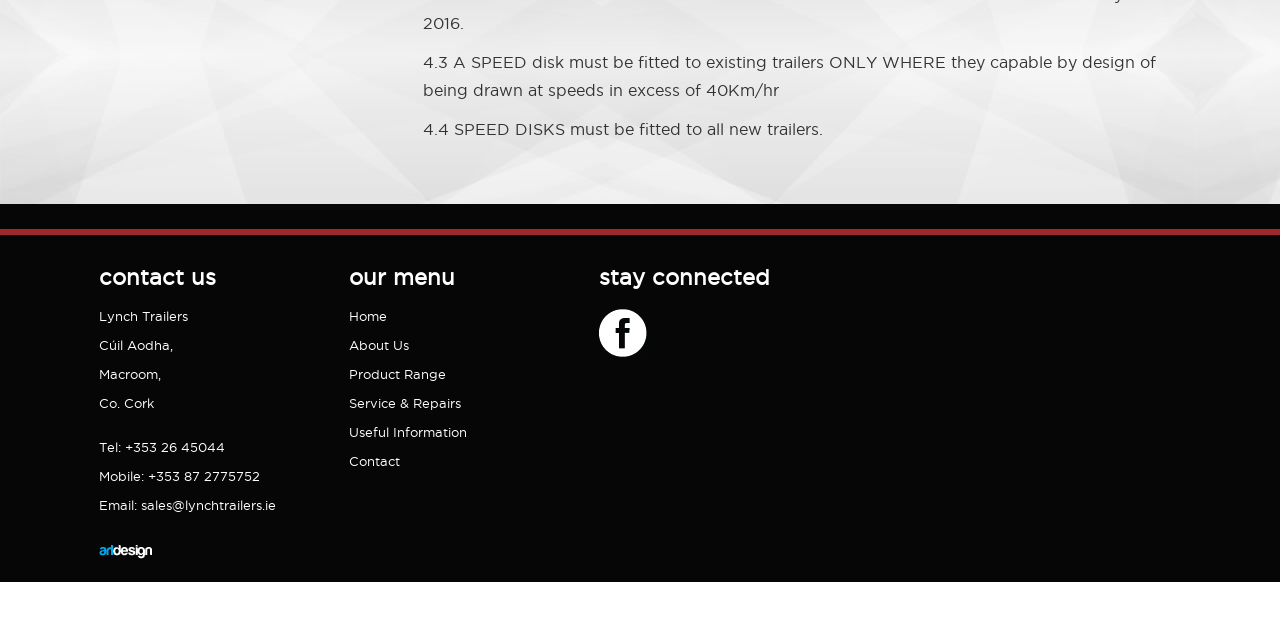Determine the bounding box coordinates in the format (top-left x, top-left y, bottom-right x, bottom-right y). Ensure all values are floating point numbers between 0 and 1. Identify the bounding box of the UI element described by: Useful Information

[0.272, 0.664, 0.364, 0.686]